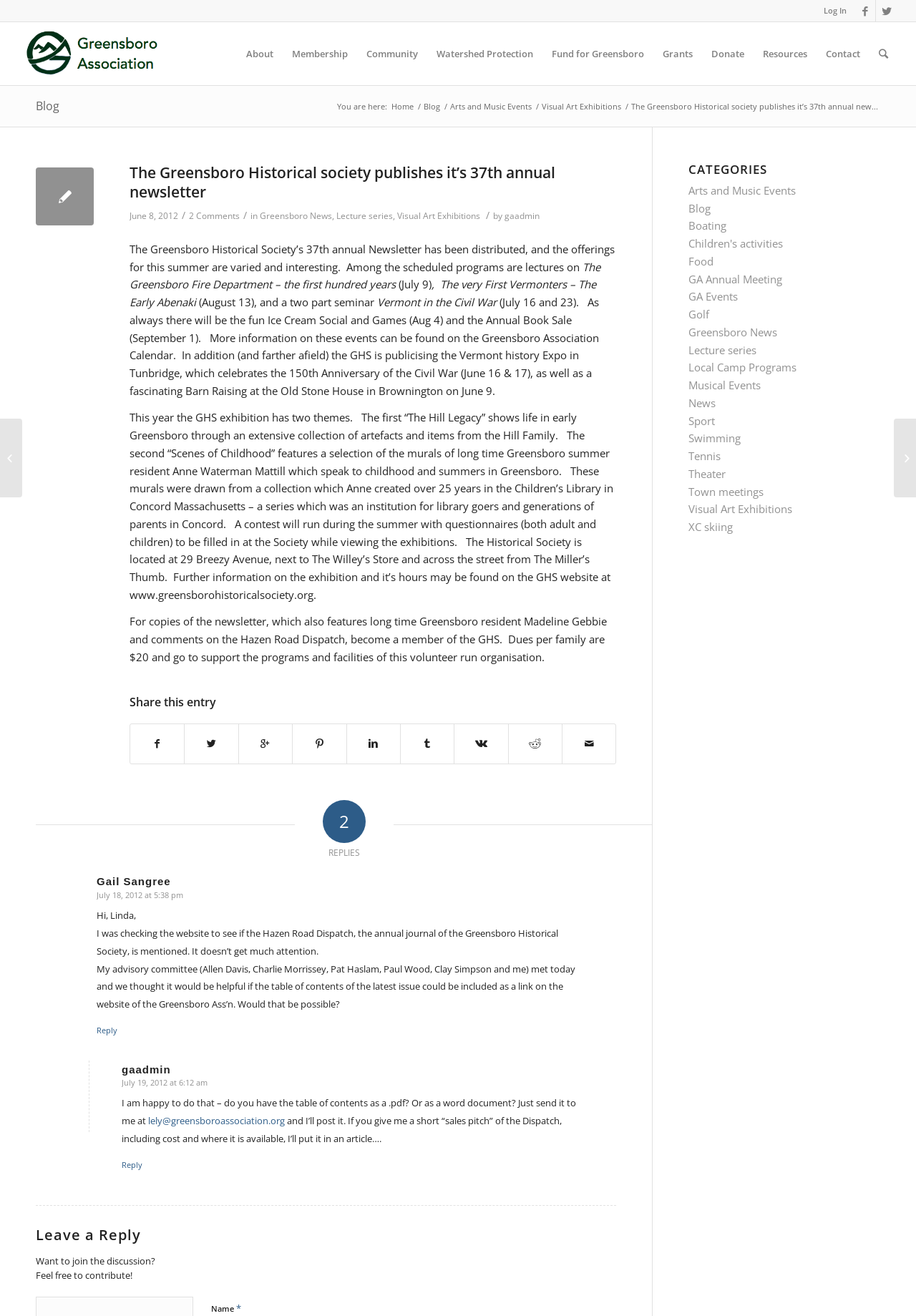Locate the UI element described as follows: "Arts and Music Events". Return the bounding box coordinates as four float numbers between 0 and 1 in the order [left, top, right, bottom].

[0.752, 0.139, 0.869, 0.15]